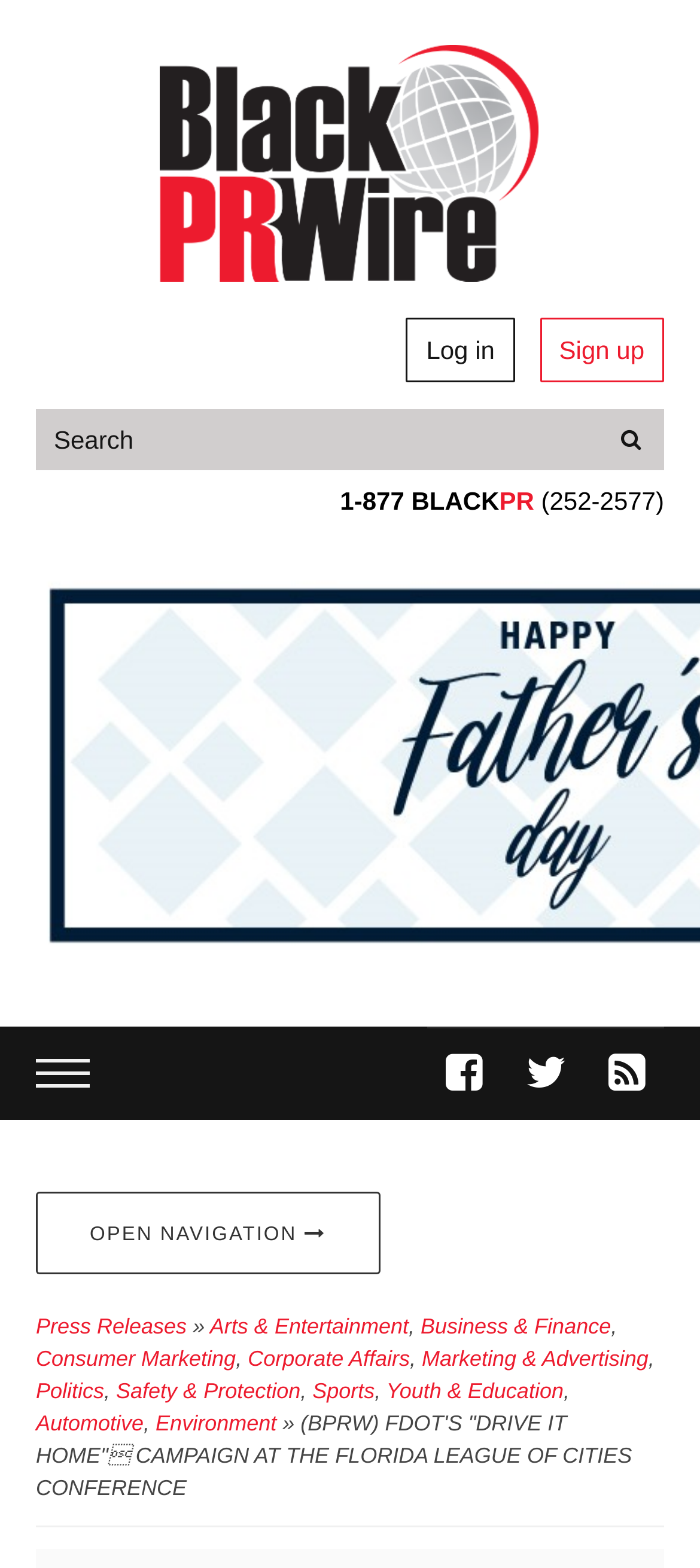What social media platforms can you access from this website?
From the screenshot, provide a brief answer in one word or phrase.

Facebook, Twitter